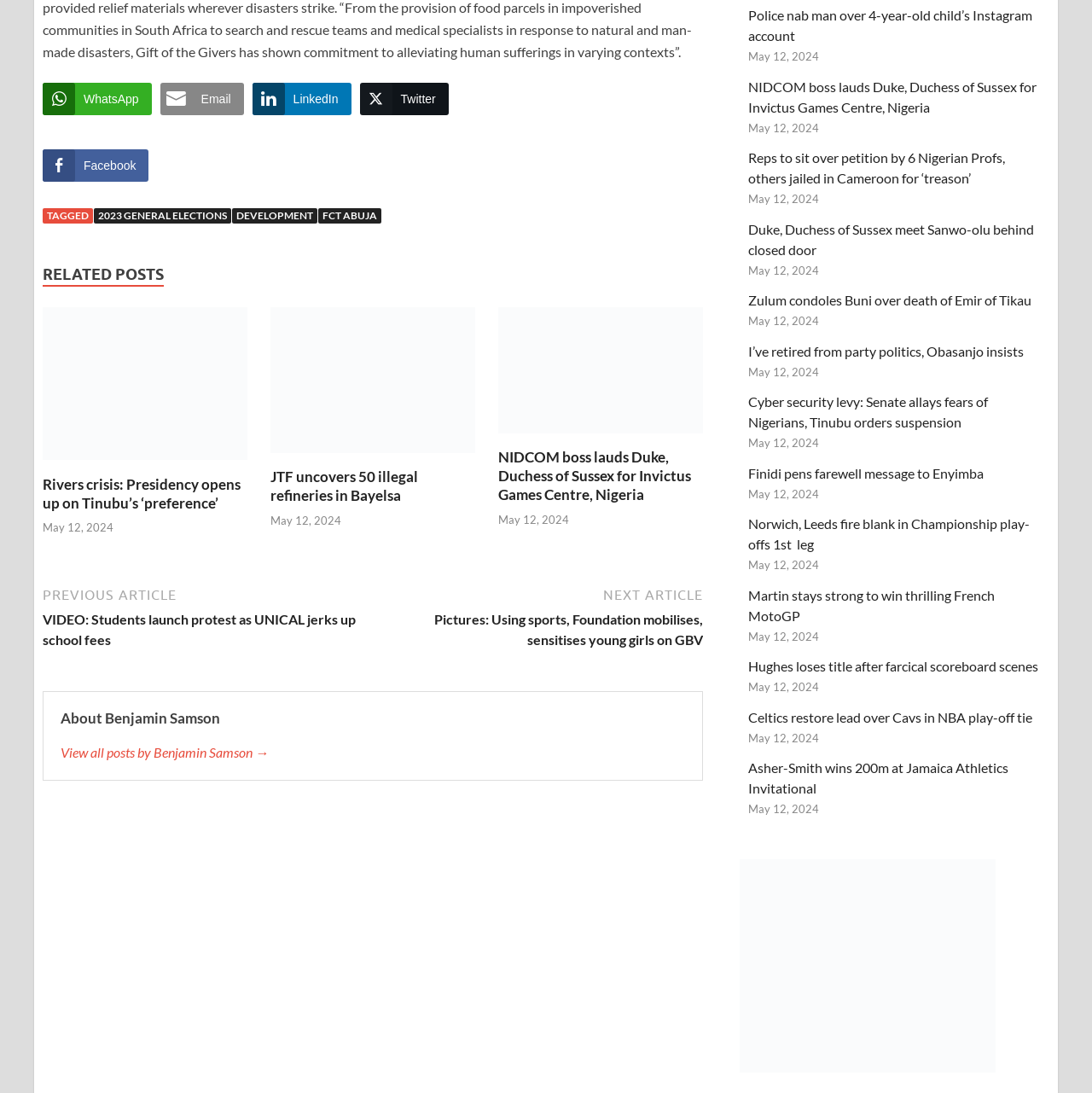Please identify the bounding box coordinates of the element on the webpage that should be clicked to follow this instruction: "Check out ZENITHBANK". The bounding box coordinates should be given as four float numbers between 0 and 1, formatted as [left, top, right, bottom].

[0.677, 0.969, 0.911, 0.983]